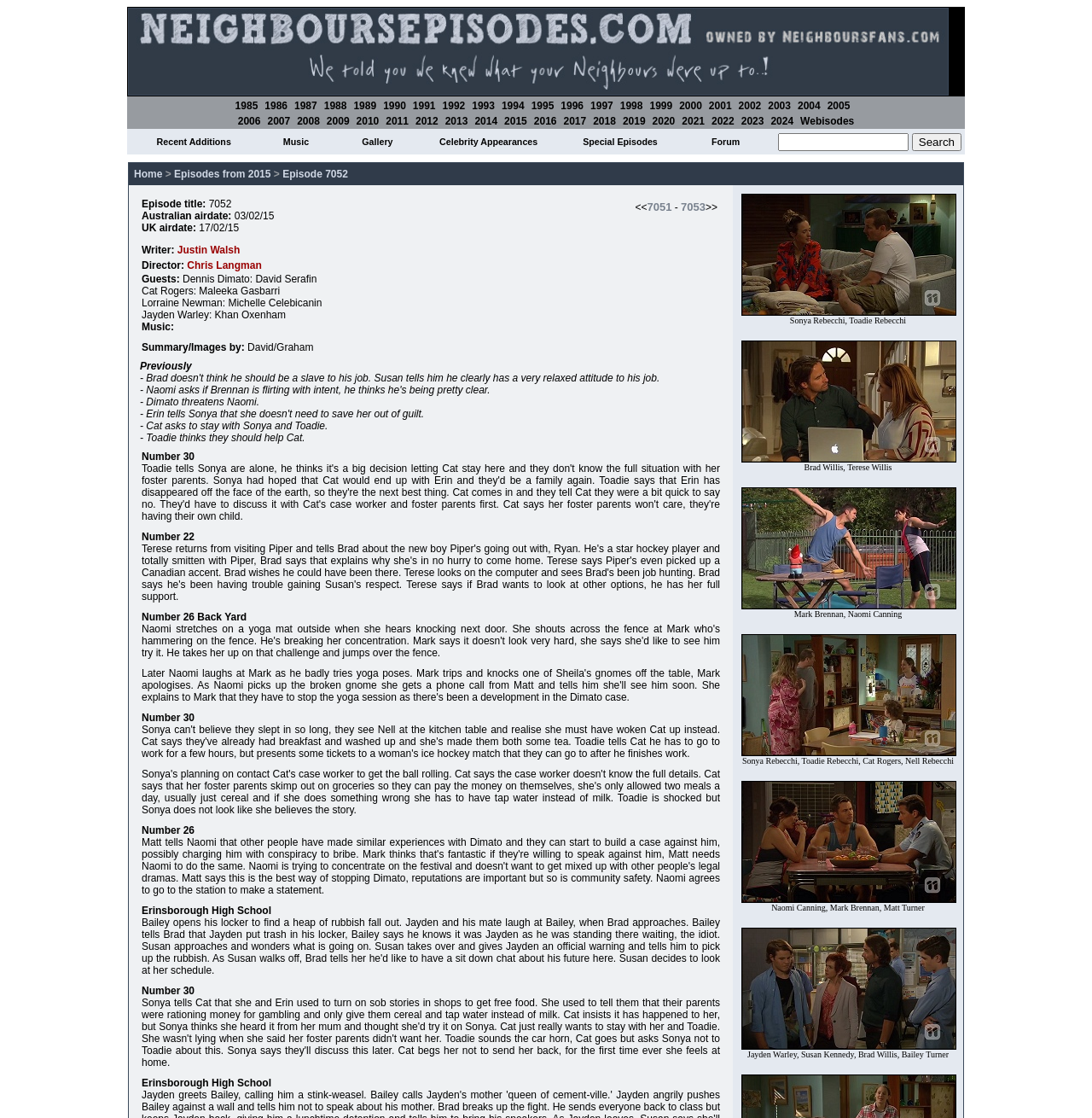Please specify the bounding box coordinates of the clickable region necessary for completing the following instruction: "Click on 1985". The coordinates must consist of four float numbers between 0 and 1, i.e., [left, top, right, bottom].

[0.215, 0.09, 0.236, 0.1]